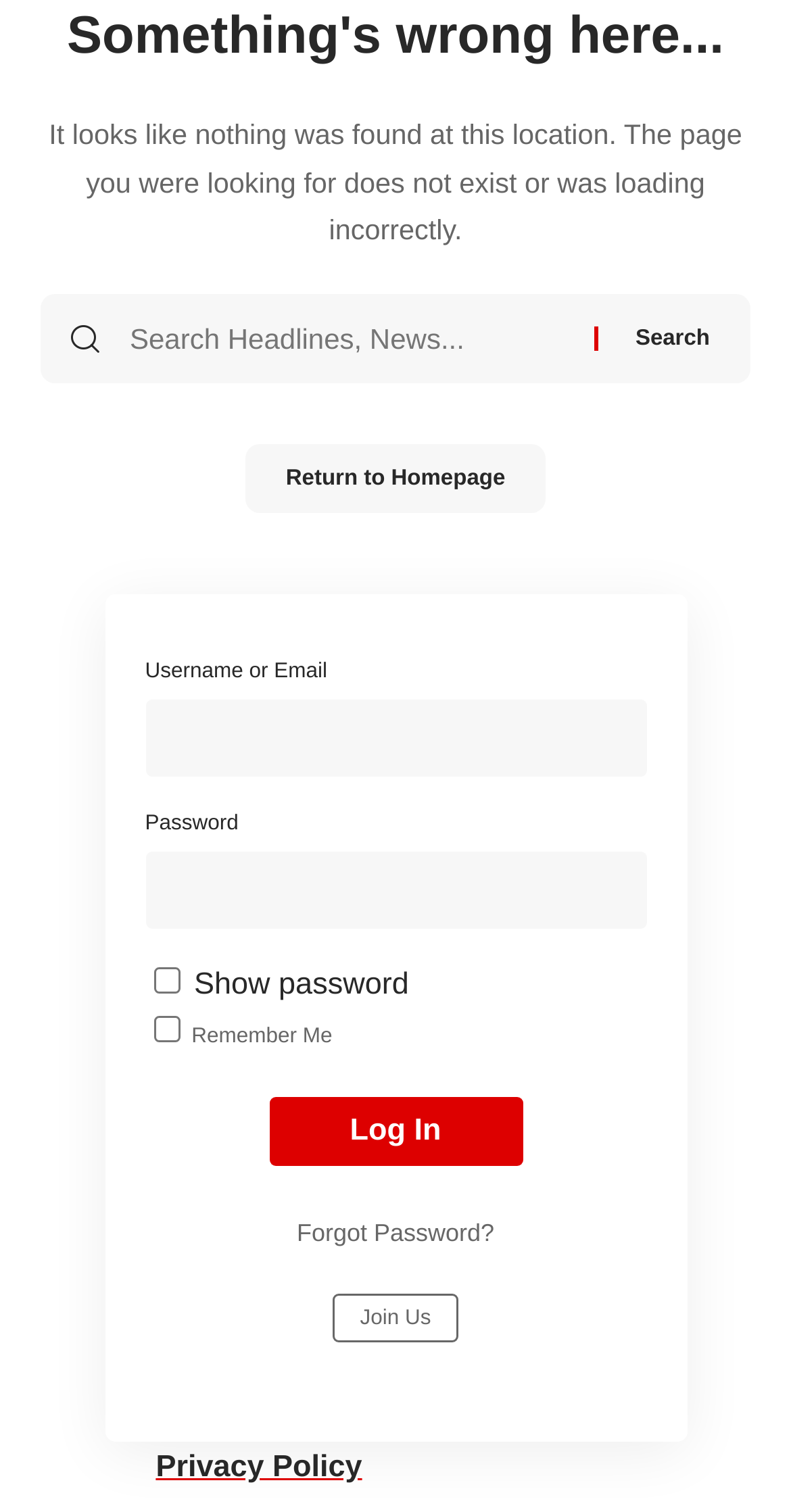Identify the bounding box of the HTML element described as: "name="swpm-login" value="Log In"".

[0.34, 0.726, 0.66, 0.771]